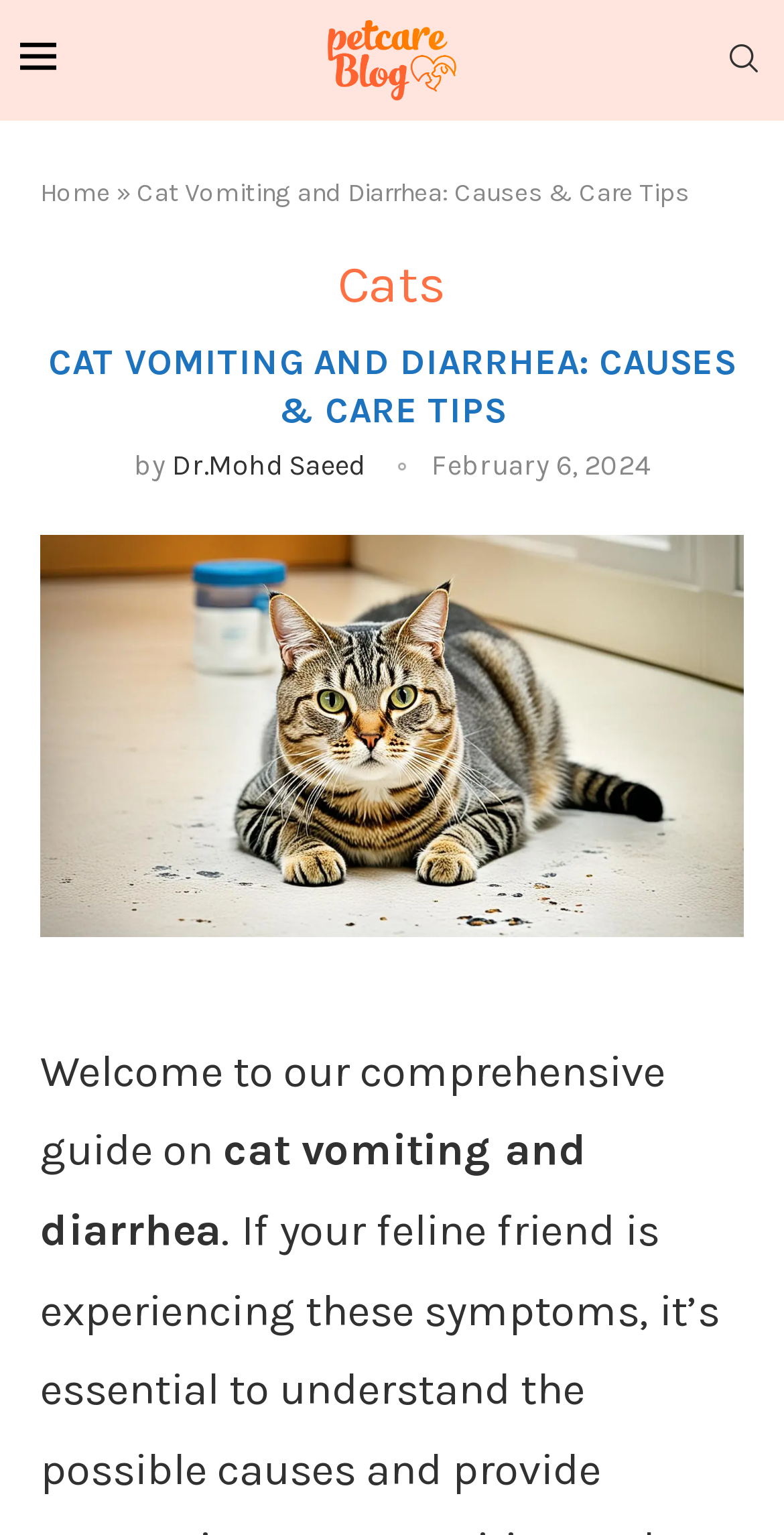When was the article published?
Using the screenshot, give a one-word or short phrase answer.

February 6, 2024